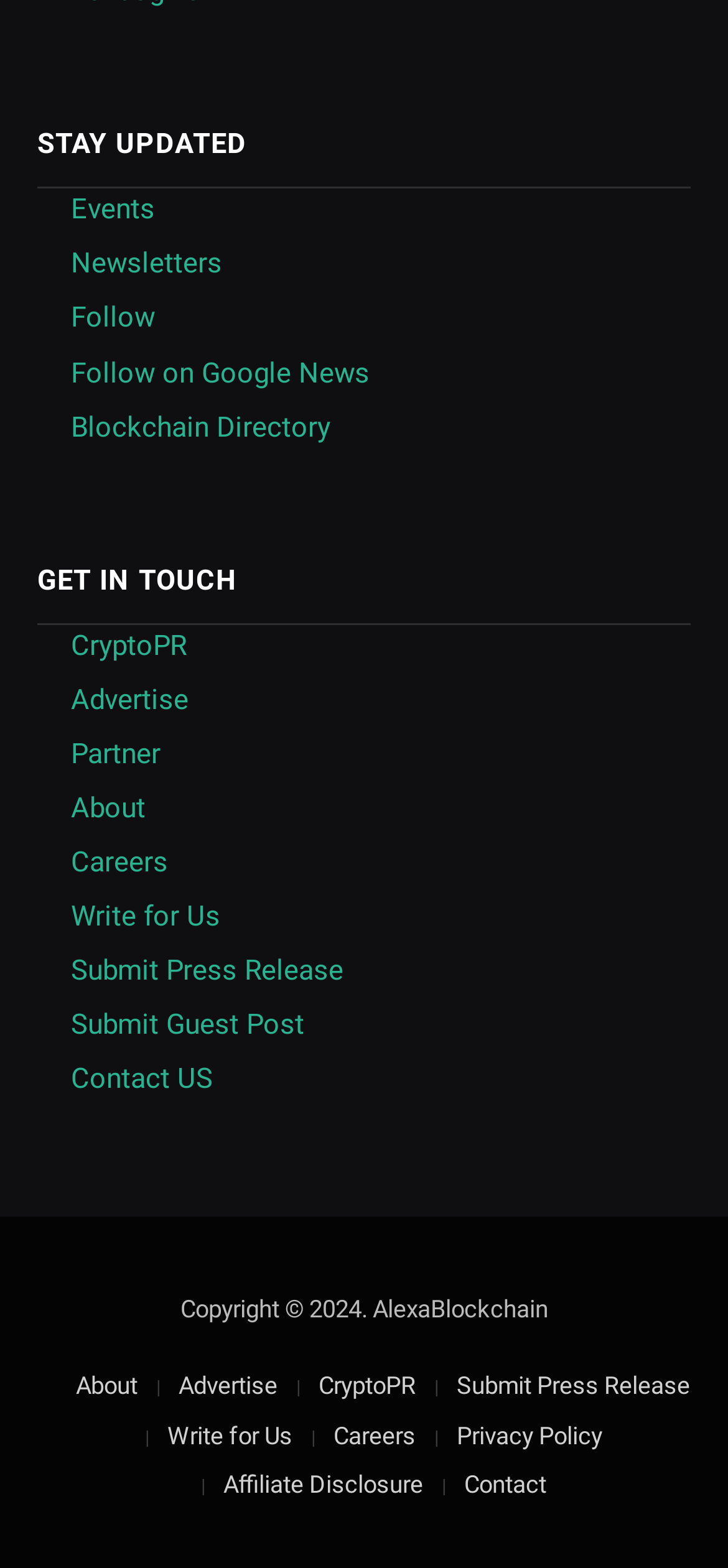Use a single word or phrase to answer the question: How many headings are there in the webpage?

2